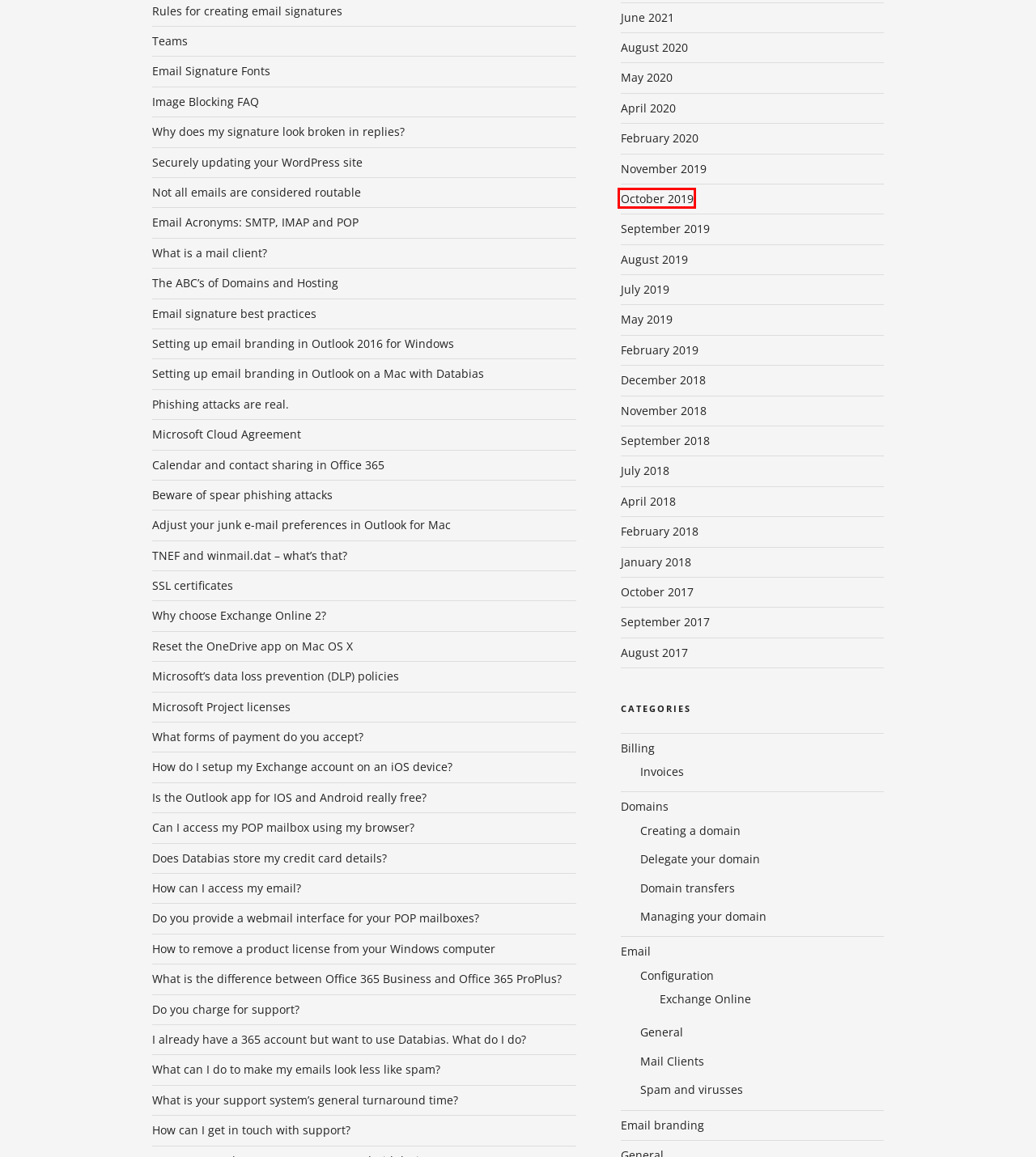Using the screenshot of a webpage with a red bounding box, pick the webpage description that most accurately represents the new webpage after the element inside the red box is clicked. Here are the candidates:
A. Reset the OneDrive app on Mac OS X – Databias Knowledge Base
B. What is your support system’s general turnaround time? – Databias Knowledge Base
C. Configuration – Databias Knowledge Base
D. Microsoft Cloud Agreement – Databias Knowledge Base
E. October 2019 – Databias Knowledge Base
F. How do I setup my Exchange account on an iOS device? – Databias Knowledge Base
G. Is the Outlook app for IOS and Android really free? – Databias Knowledge Base
H. September 2019 – Databias Knowledge Base

E